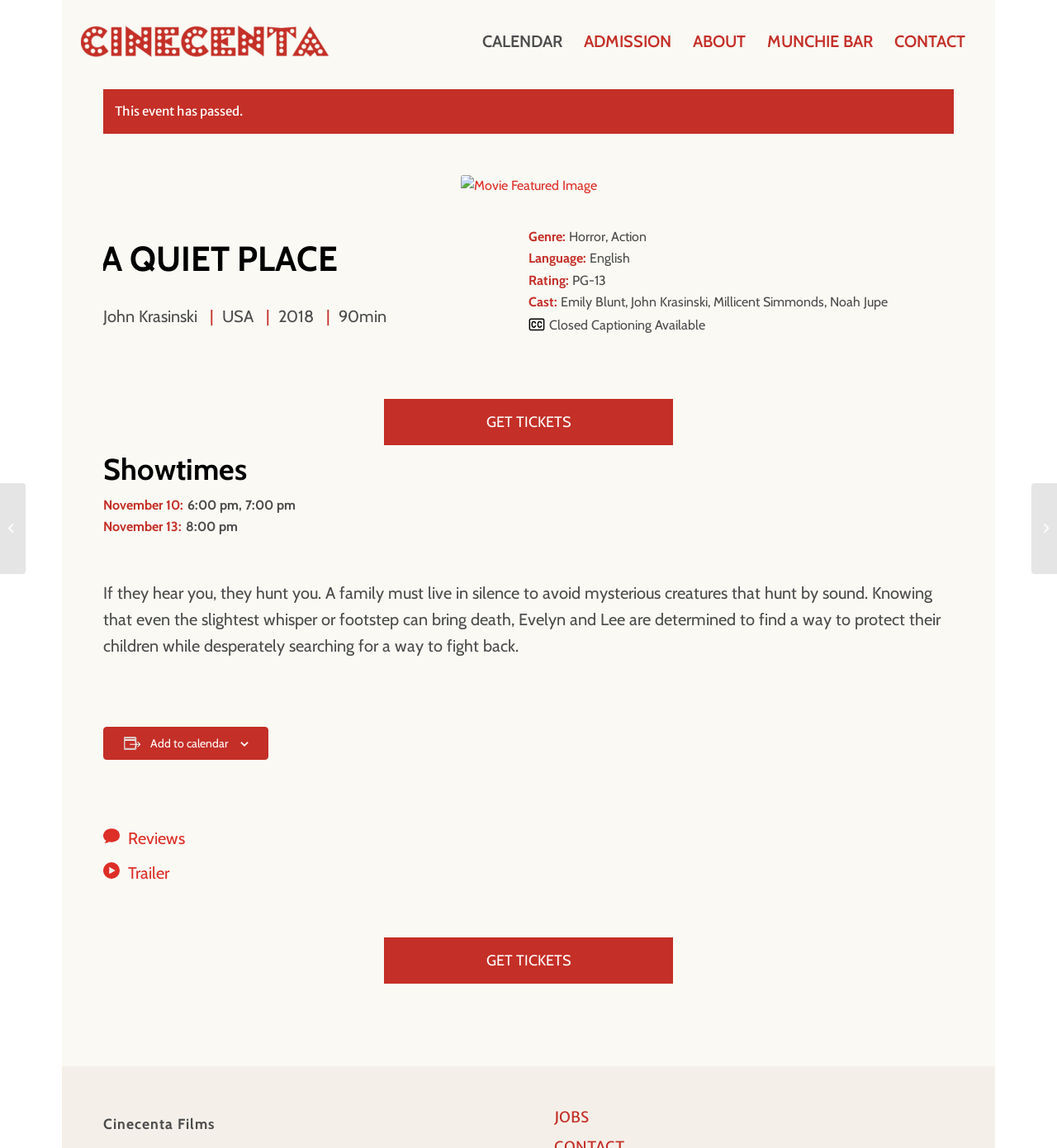Select the bounding box coordinates of the element I need to click to carry out the following instruction: "Click on the 'CALENDAR' menu item".

[0.446, 0.014, 0.542, 0.058]